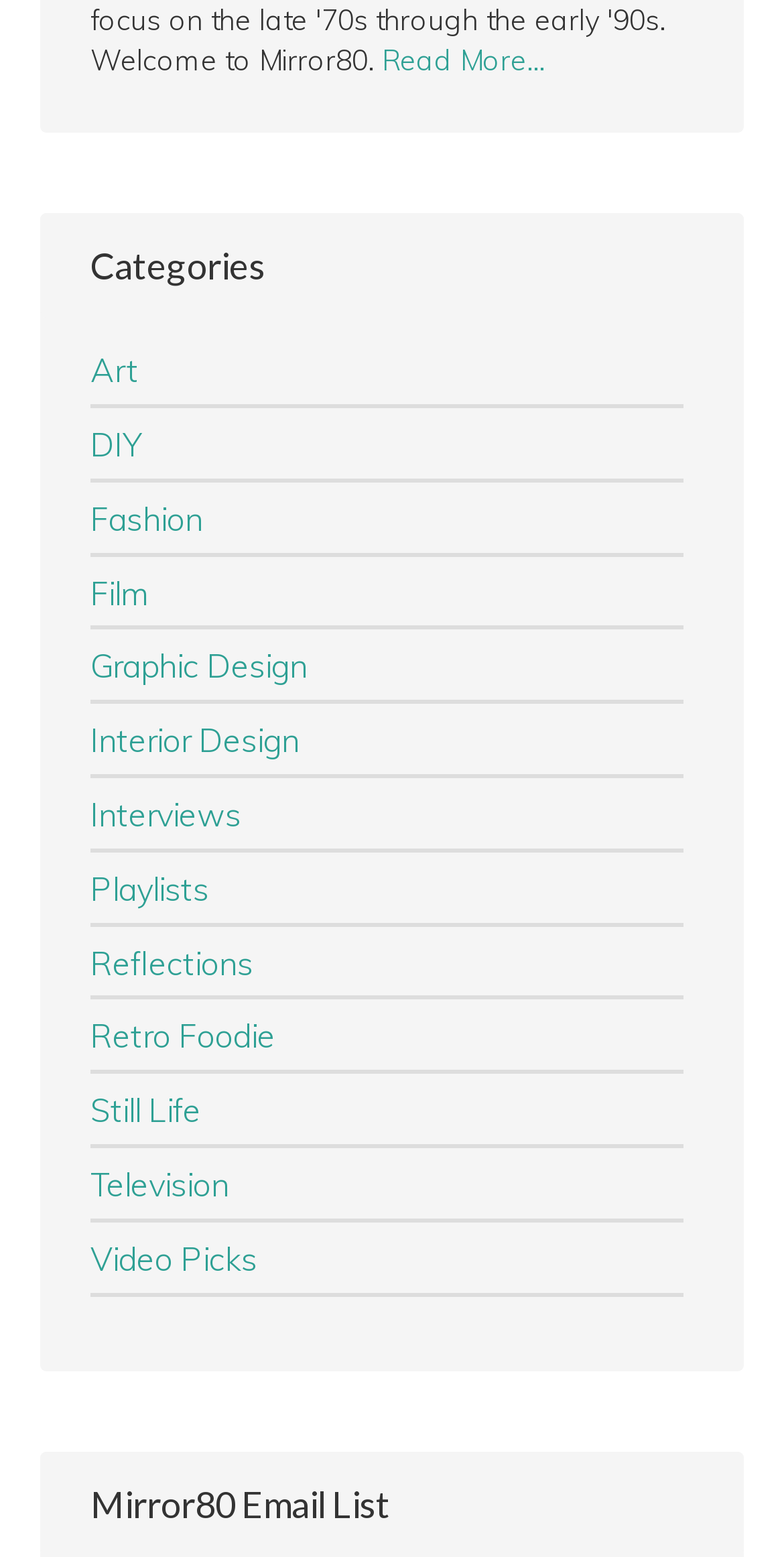Find the bounding box coordinates of the element to click in order to complete this instruction: "Browse the Still Life category". The bounding box coordinates must be four float numbers between 0 and 1, denoted as [left, top, right, bottom].

[0.115, 0.7, 0.256, 0.726]